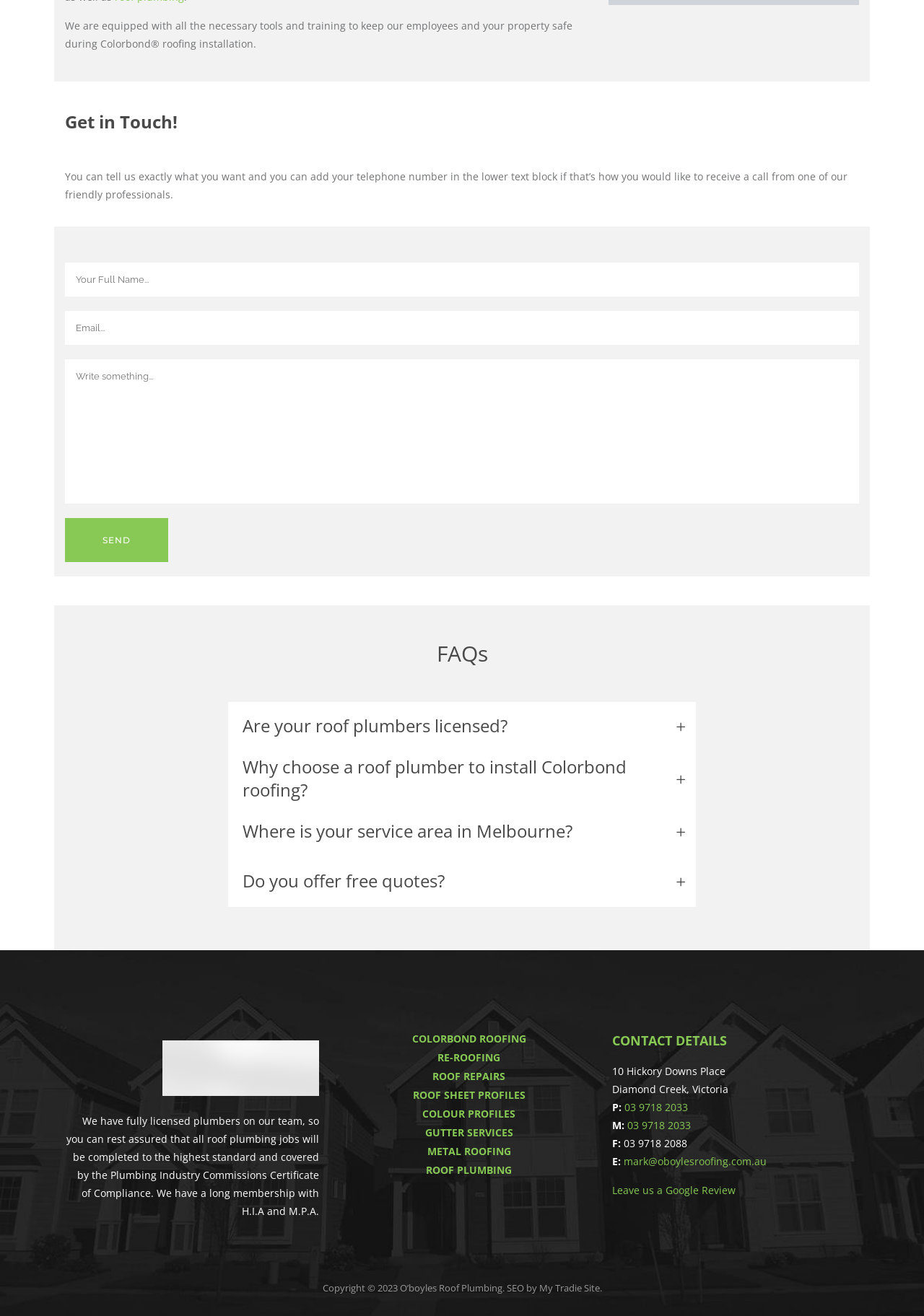Please provide the bounding box coordinates for the element that needs to be clicked to perform the instruction: "Explore concerts". The coordinates must consist of four float numbers between 0 and 1, formatted as [left, top, right, bottom].

None